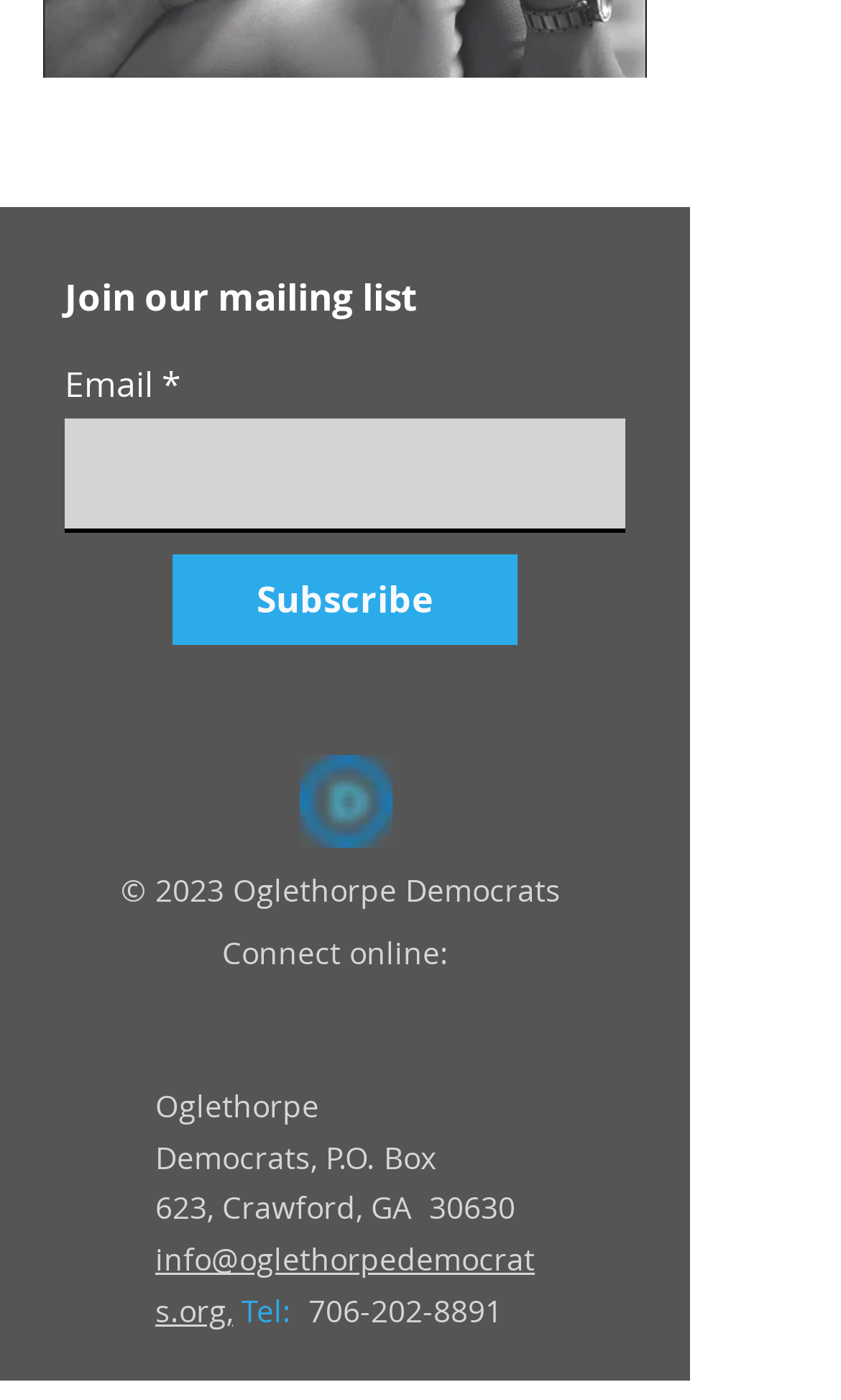What is the year of copyright mentioned on the webpage?
Can you provide an in-depth and detailed response to the question?

I found the year of copyright by looking at the footer section of the webpage, where it says '© 2023 Oglethorpe Democrats'.